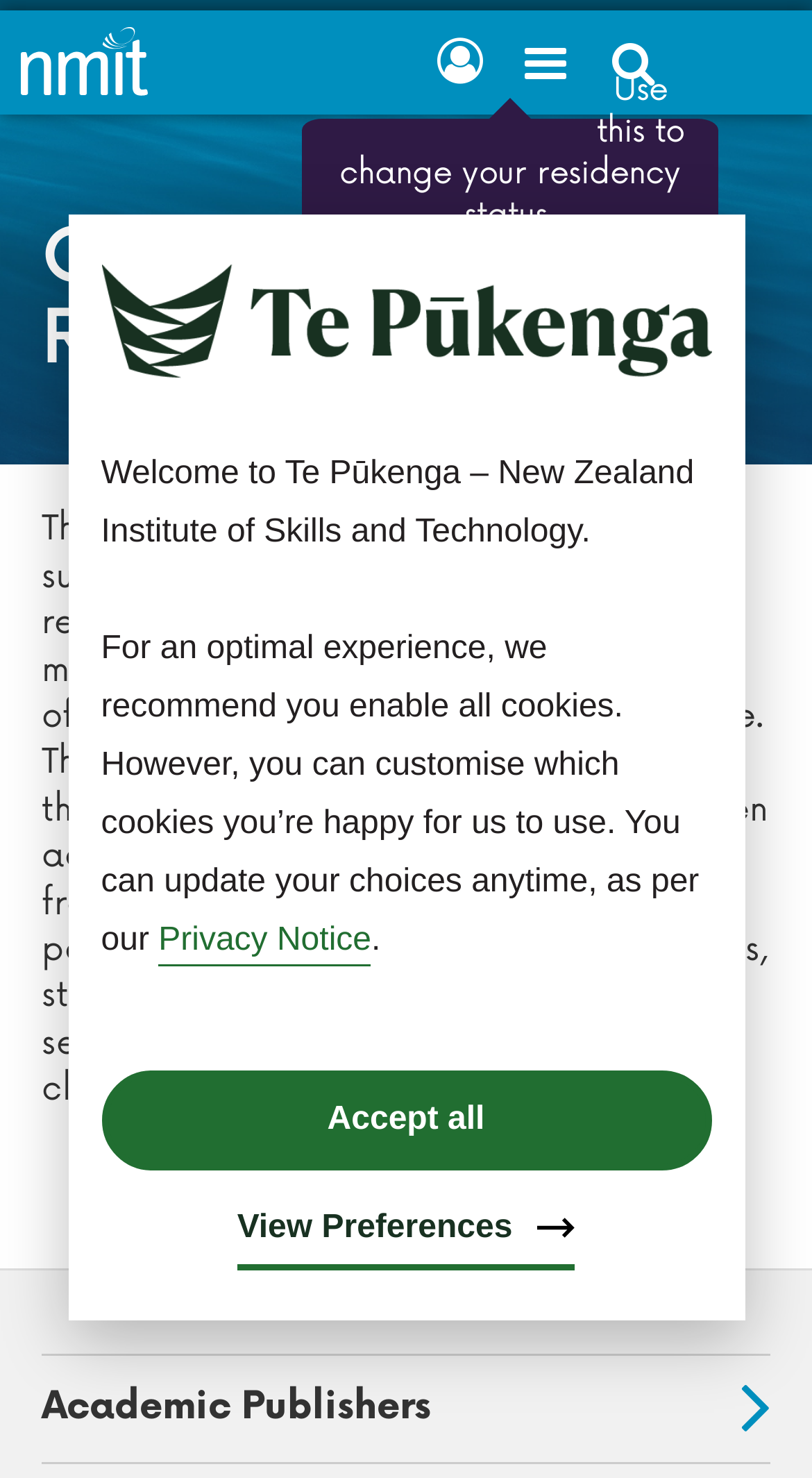Kindly determine the bounding box coordinates for the clickable area to achieve the given instruction: "View Academic Publishers".

[0.051, 0.917, 0.949, 0.99]